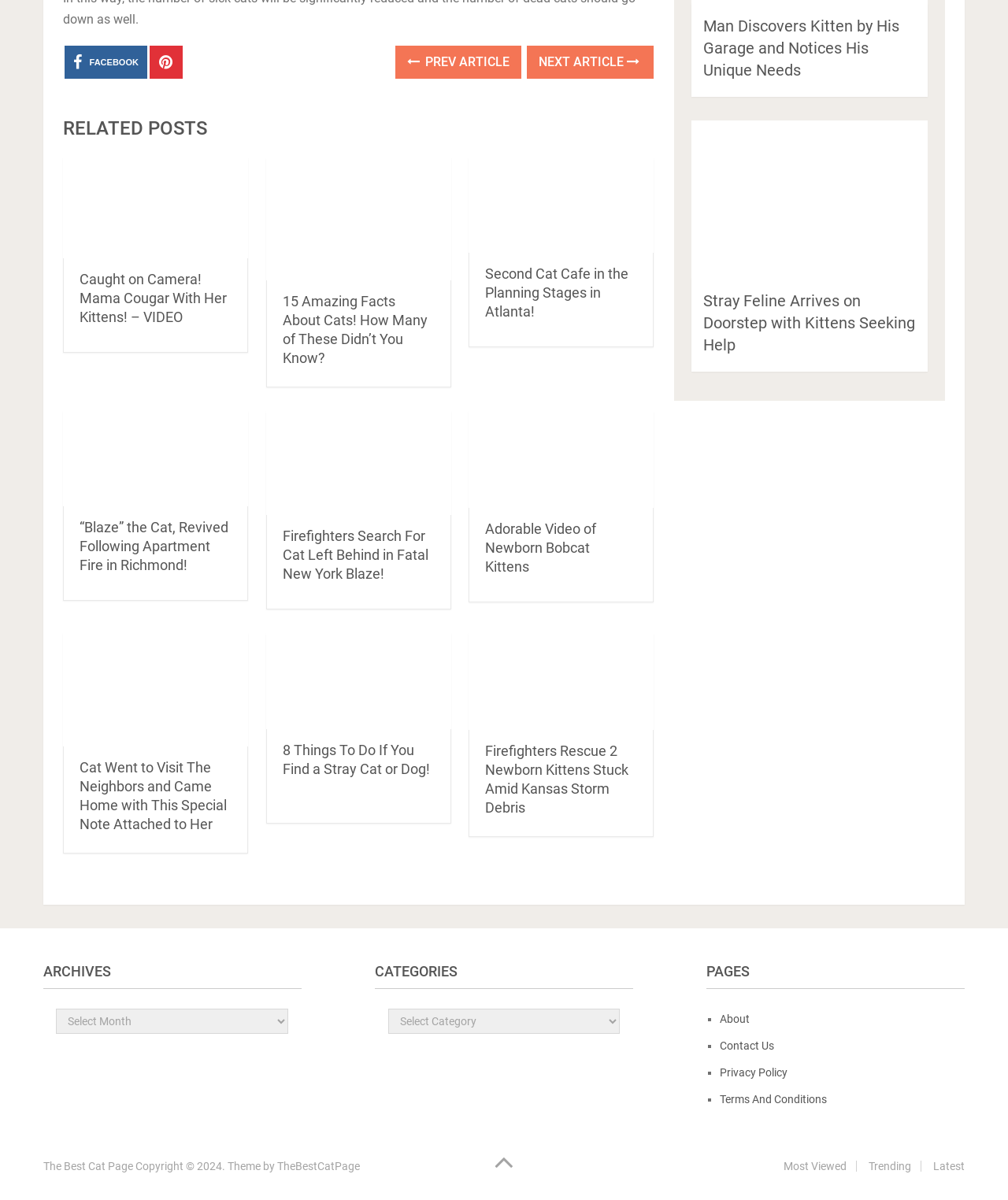Identify the bounding box coordinates for the UI element that matches this description: "The Best Cat Page".

[0.043, 0.967, 0.132, 0.977]